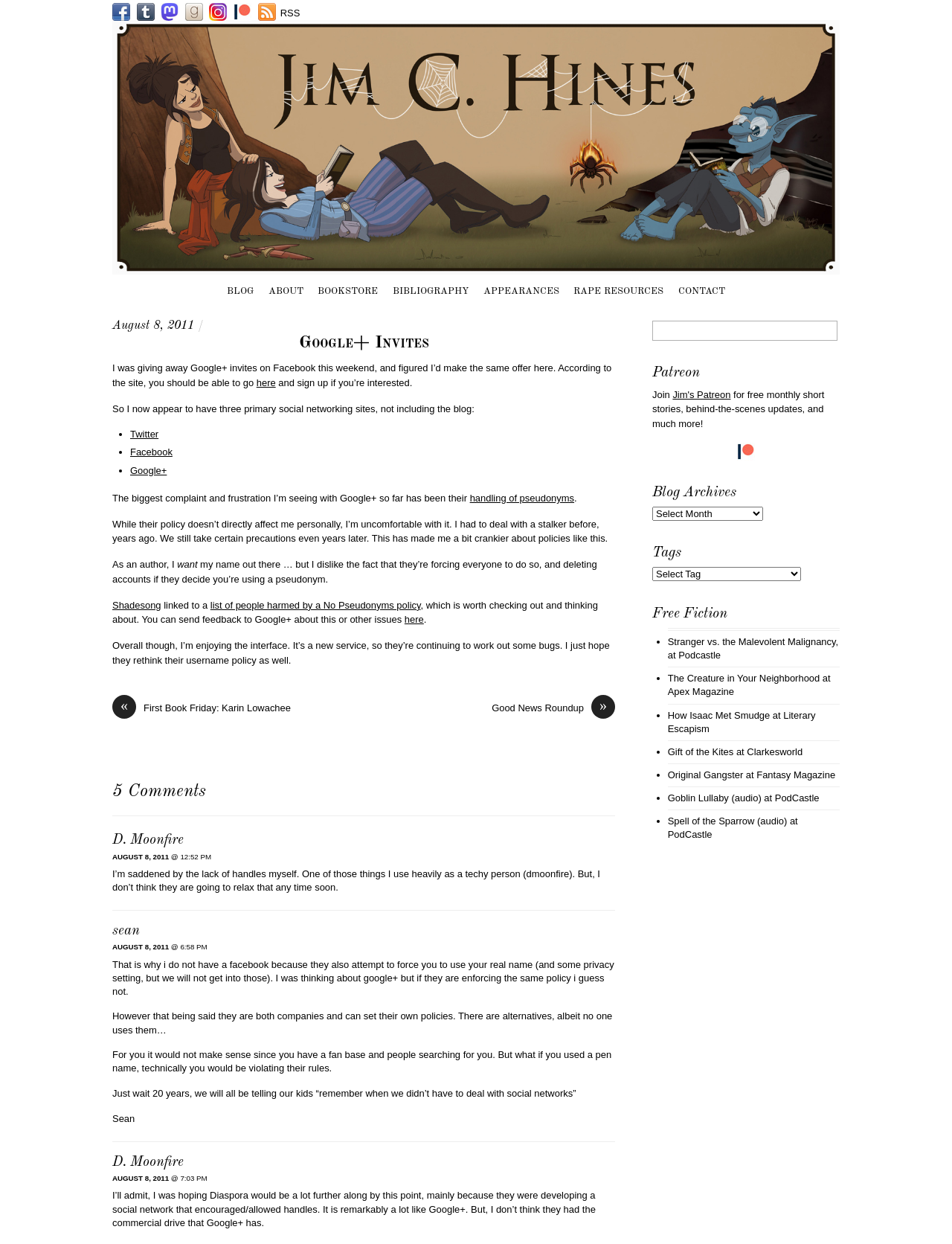Please answer the following question using a single word or phrase: 
What is the topic of the blog post?

Google+ Invites